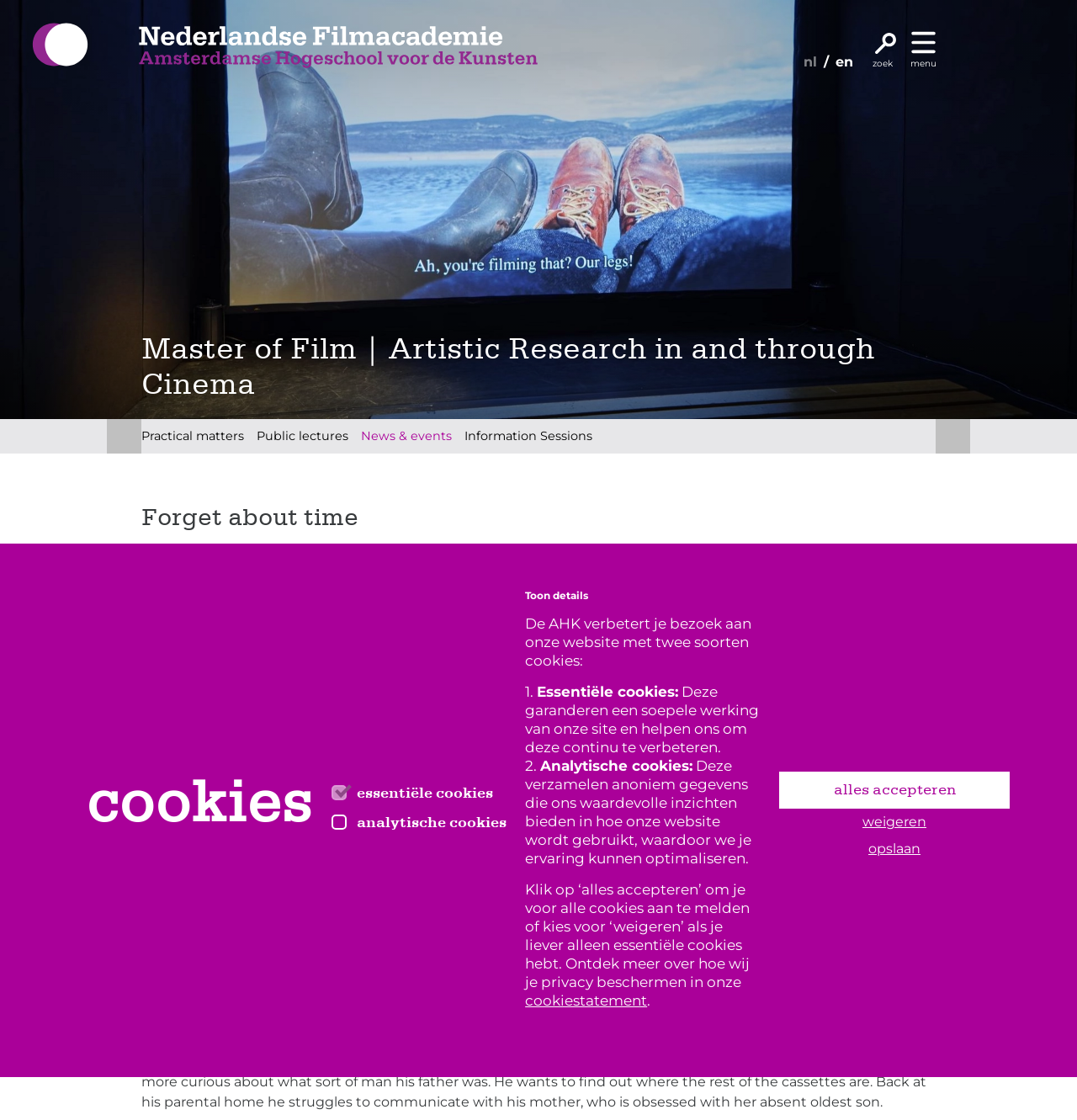Identify the bounding box of the UI element that matches this description: "Weigeren".

[0.723, 0.722, 0.938, 0.746]